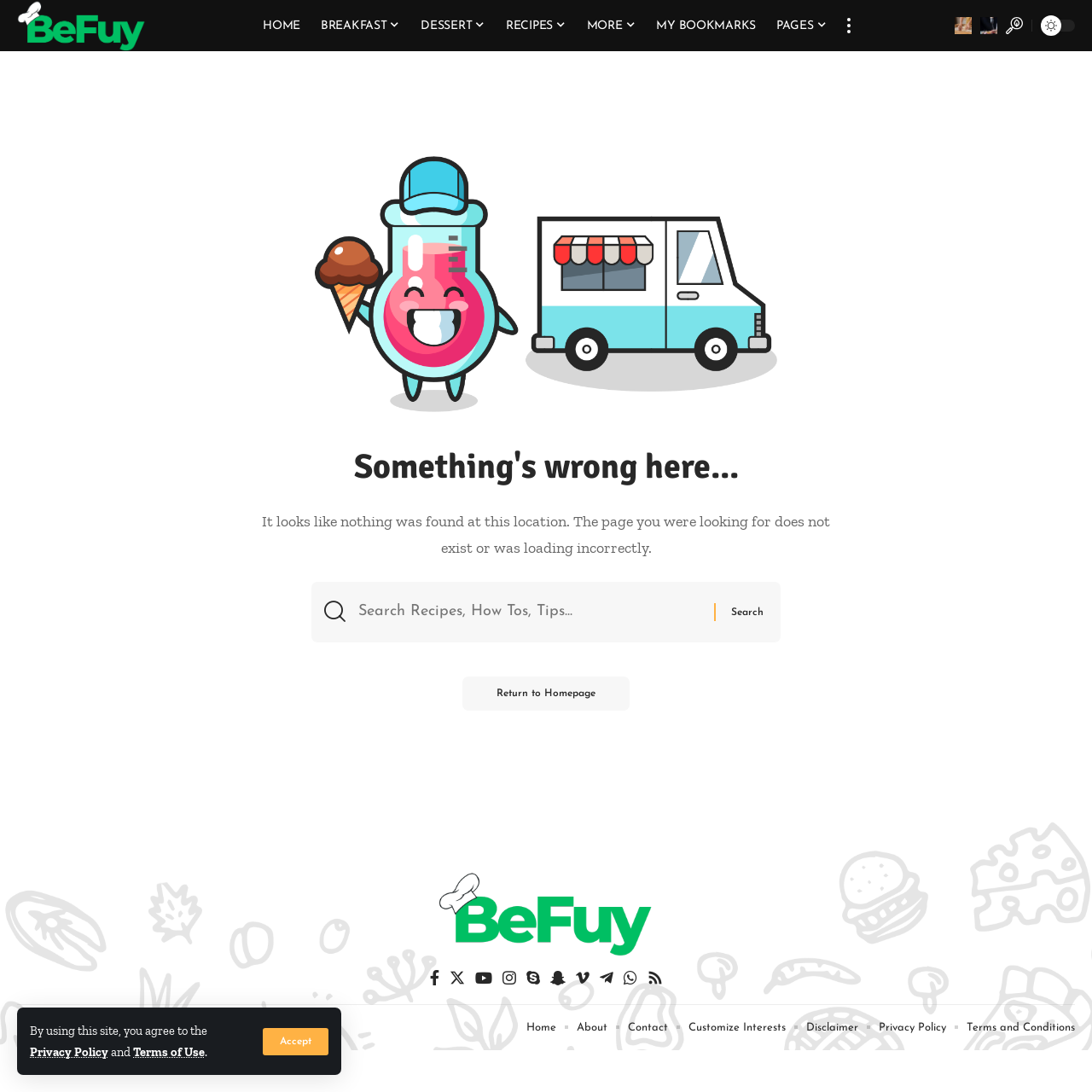What is the copyright information at the bottom of the page?
Refer to the image and give a detailed answer to the query.

The copyright information is located at the bottom of the page, with a bounding box of [0.016, 0.934, 0.176, 0.945]. It displays the text '© 2024 BeFuy.com. All Rights Reserved.', indicating the copyright ownership and year.